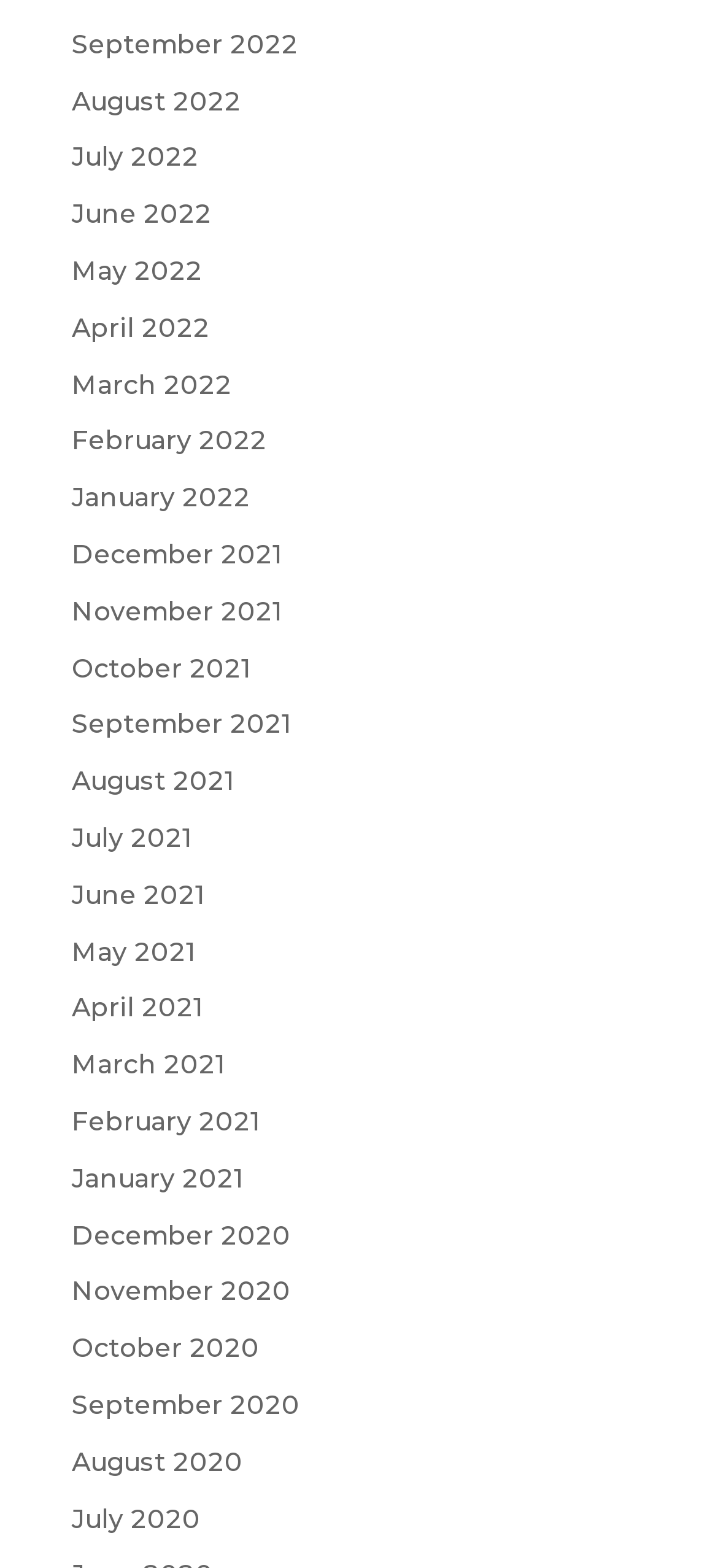Please identify the bounding box coordinates of the element that needs to be clicked to perform the following instruction: "Go to August 2021".

[0.1, 0.488, 0.328, 0.509]